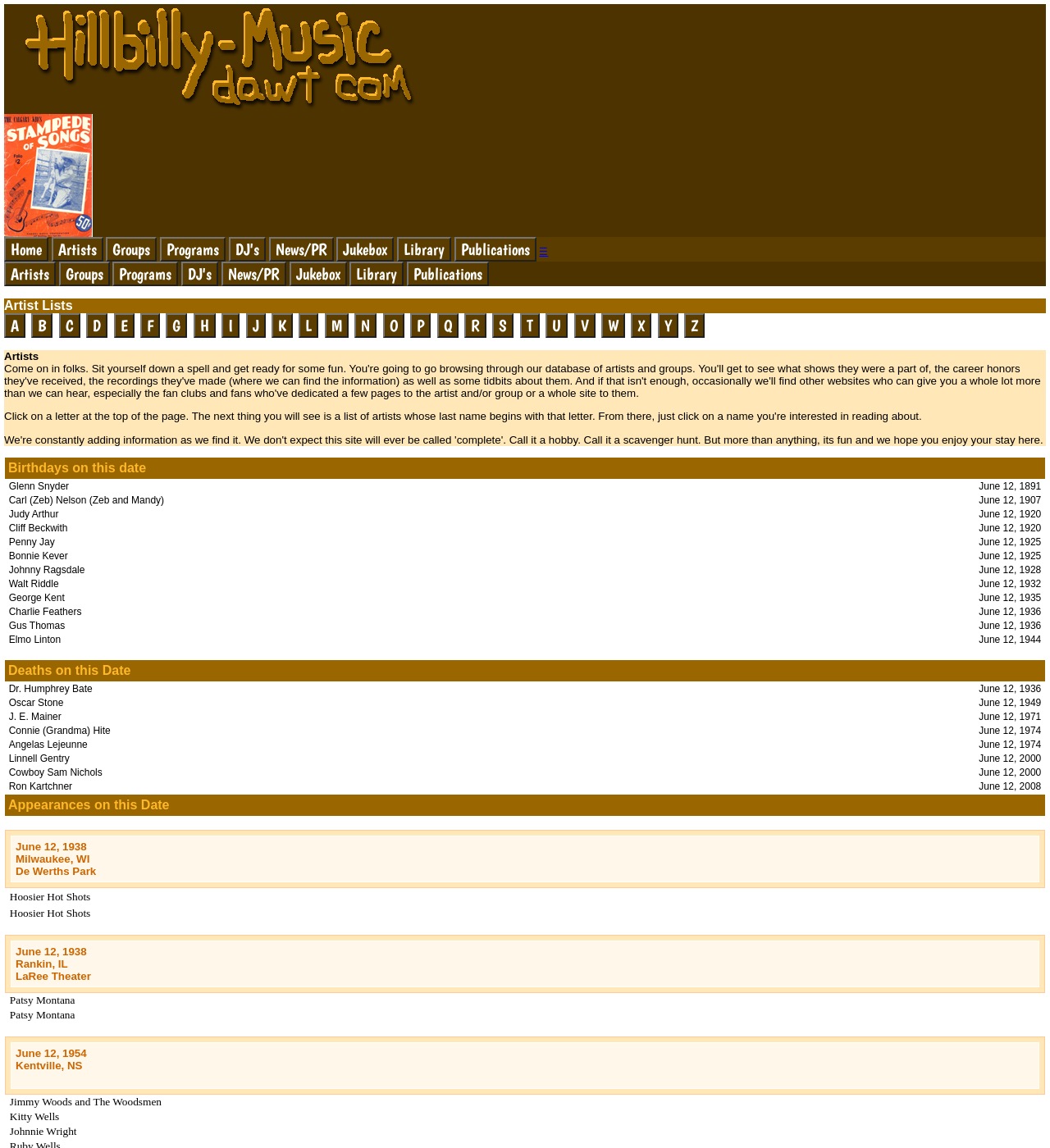What is the name of the website?
Using the visual information from the image, give a one-word or short-phrase answer.

Hillbilly-Music.com